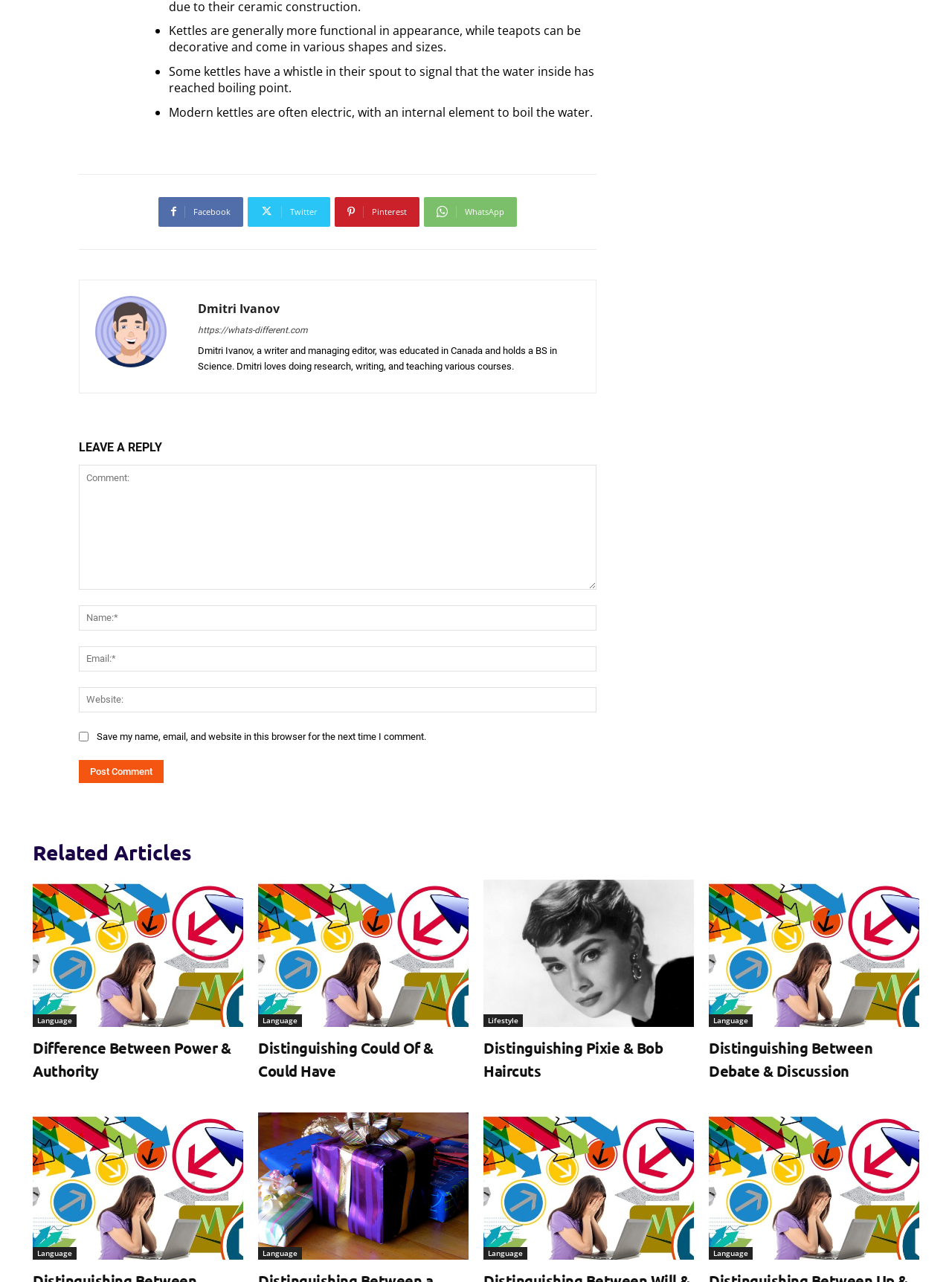Pinpoint the bounding box coordinates of the area that must be clicked to complete this instruction: "Read the article about Distinguishing Between Power & Authority".

[0.034, 0.686, 0.255, 0.801]